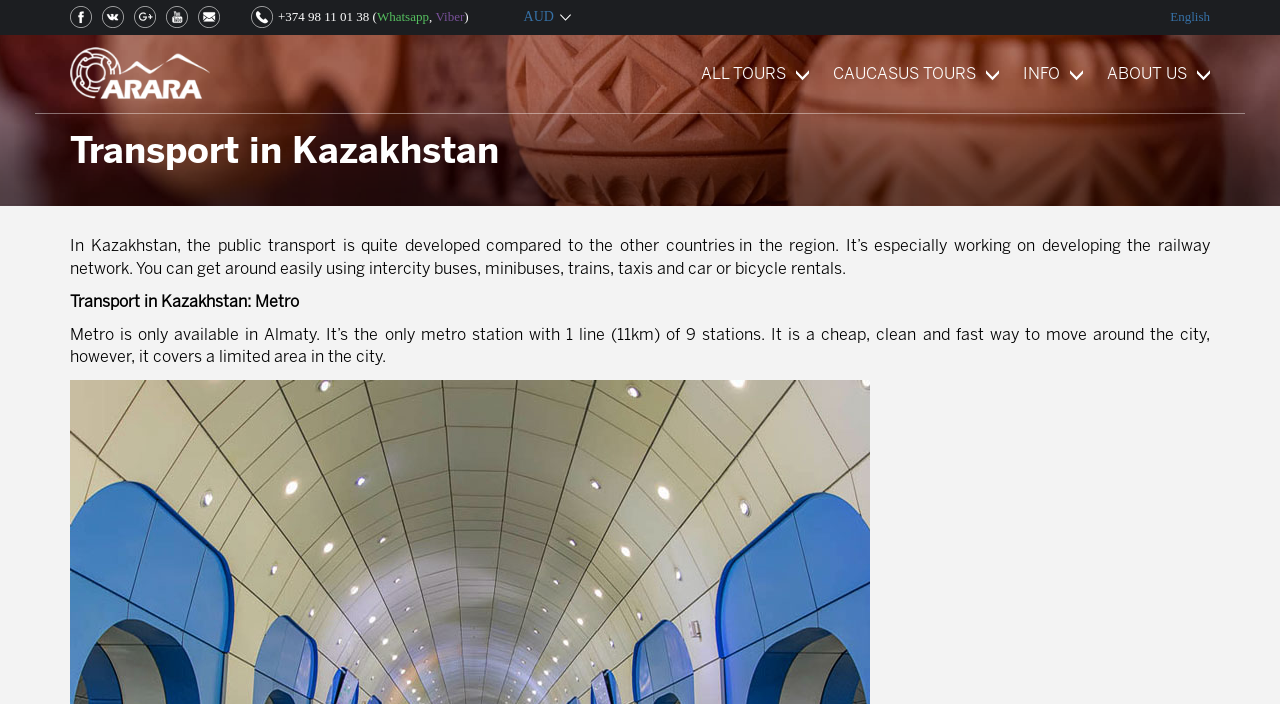Given the content of the image, can you provide a detailed answer to the question?
What is the cost of using the metro in Almaty?

The webpage describes the metro as 'a cheap, clean and fast way to move around the city', indicating that the cost of using the metro in Almaty is cheap.